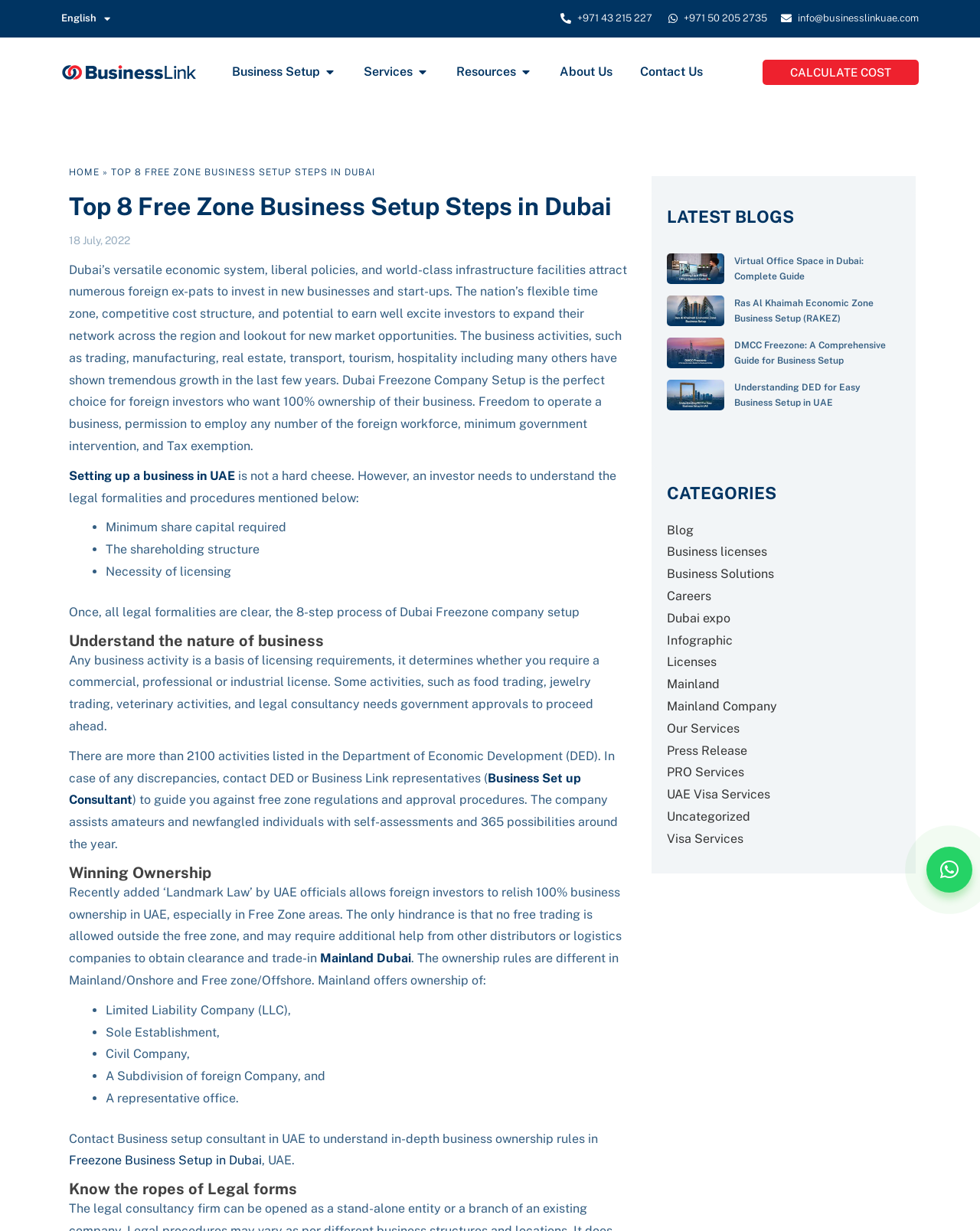Provide your answer in a single word or phrase: 
How many steps are involved in the Dubai Freezone company setup process?

8